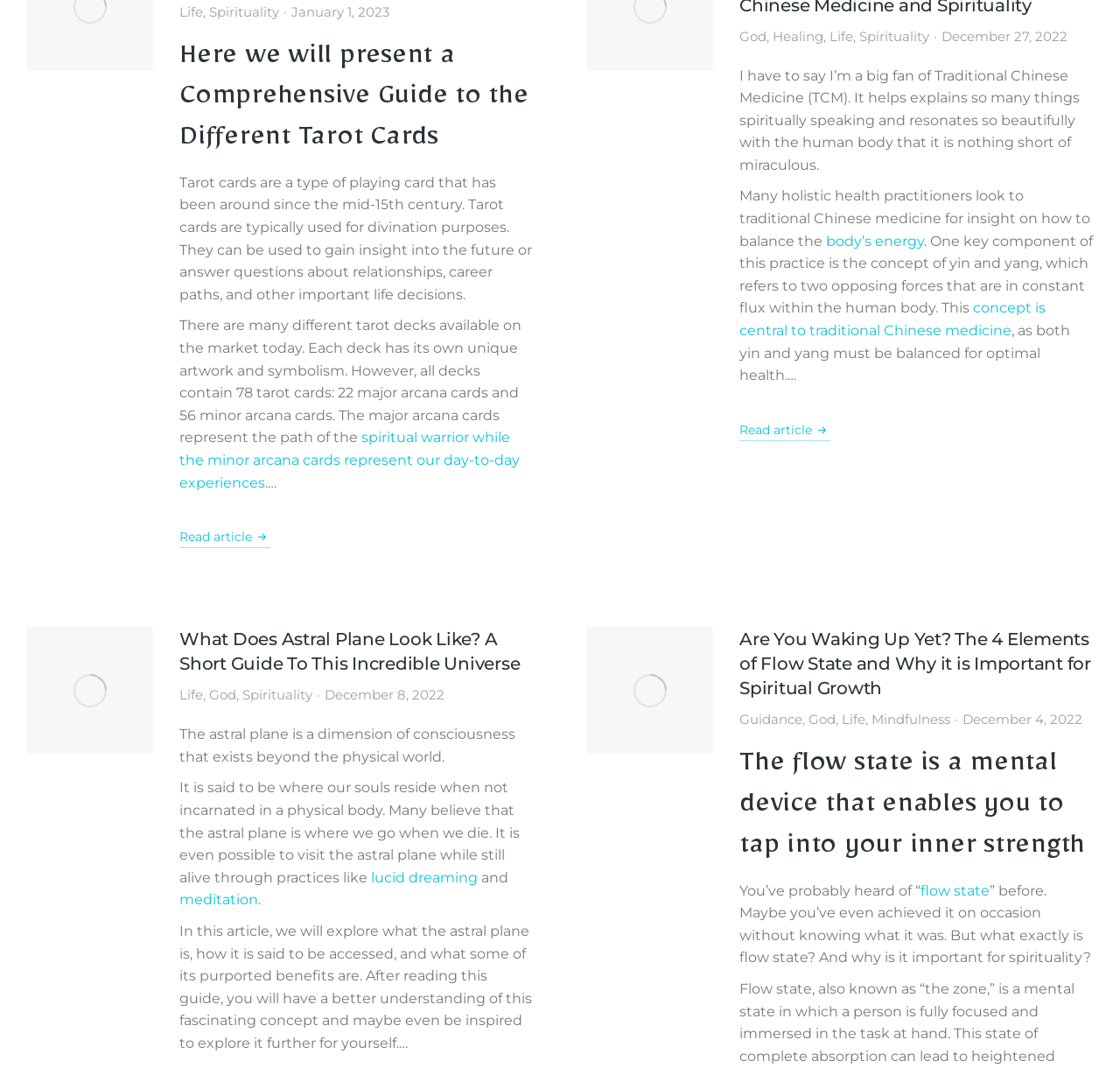Identify the bounding box coordinates for the element you need to click to achieve the following task: "Read more about Are You Waking Up Yet? The 4 Elements of Flow State and Why it is Important for Spiritual Growth". The coordinates must be four float values ranging from 0 to 1, formatted as [left, top, right, bottom].

[0.66, 0.587, 0.977, 0.656]